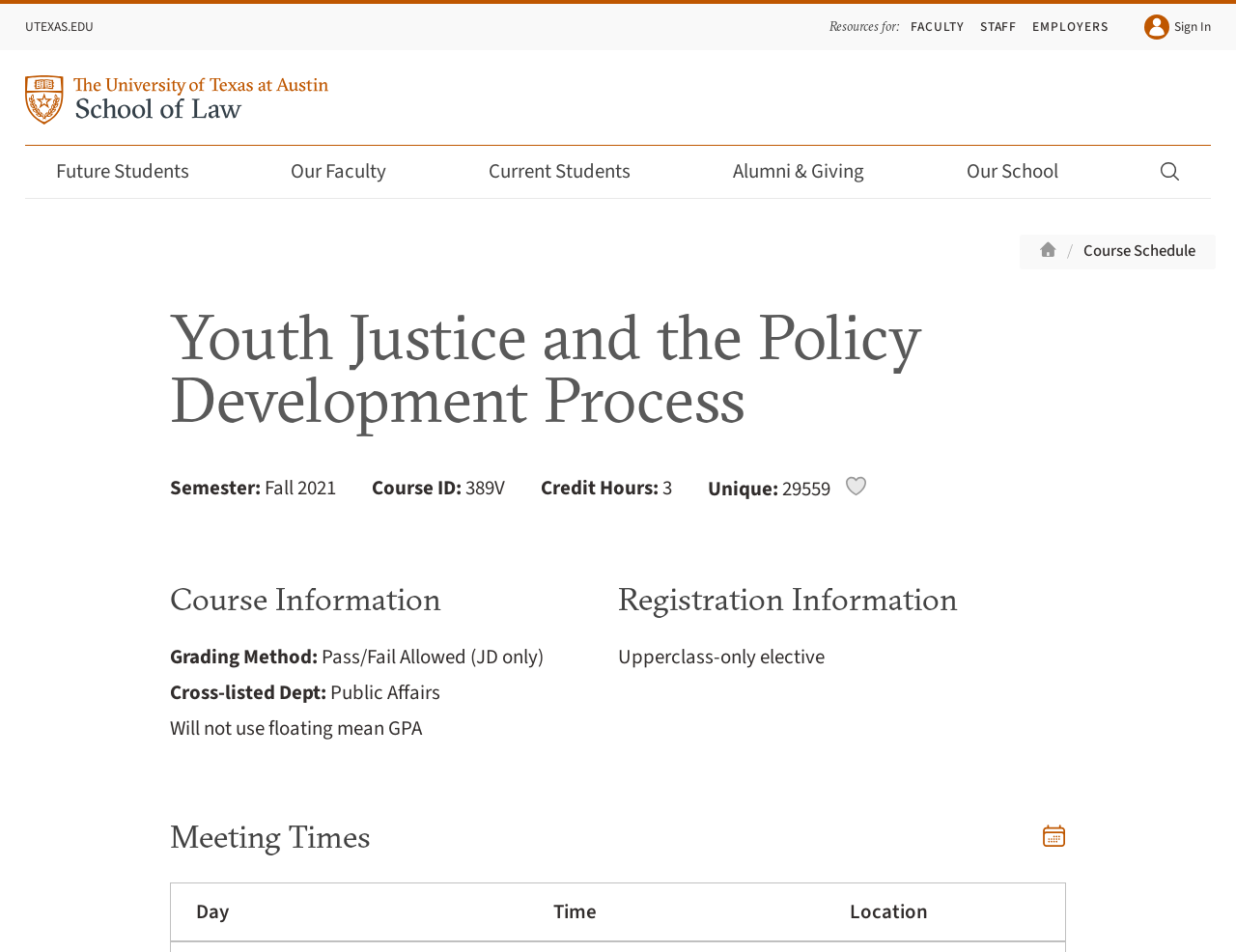What is the grading method of the course?
Using the visual information, respond with a single word or phrase.

Pass/Fail Allowed (JD only)